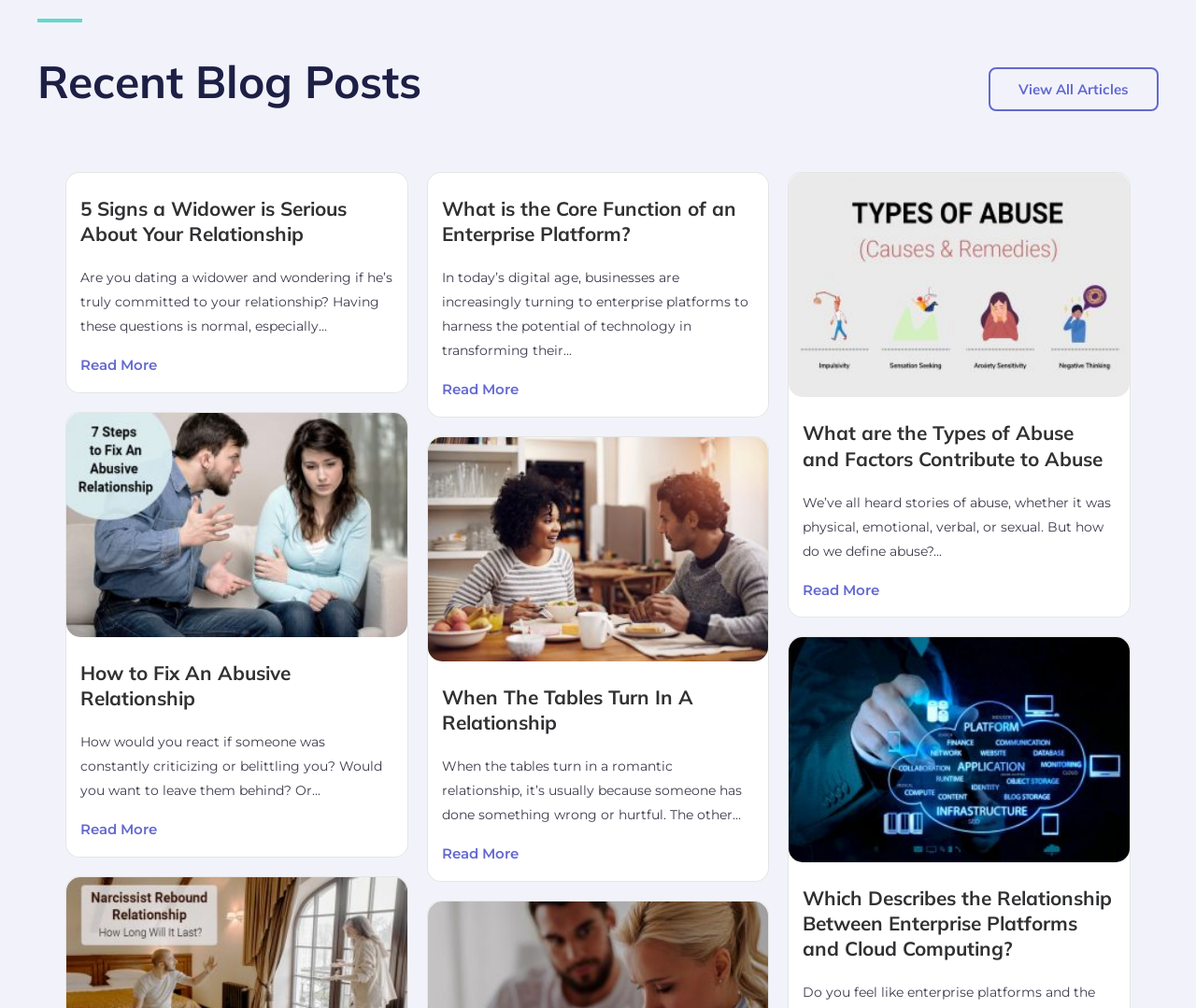Determine the bounding box coordinates of the region that needs to be clicked to achieve the task: "Read more about 5 signs a widower is serious about your relationship".

[0.067, 0.349, 0.329, 0.375]